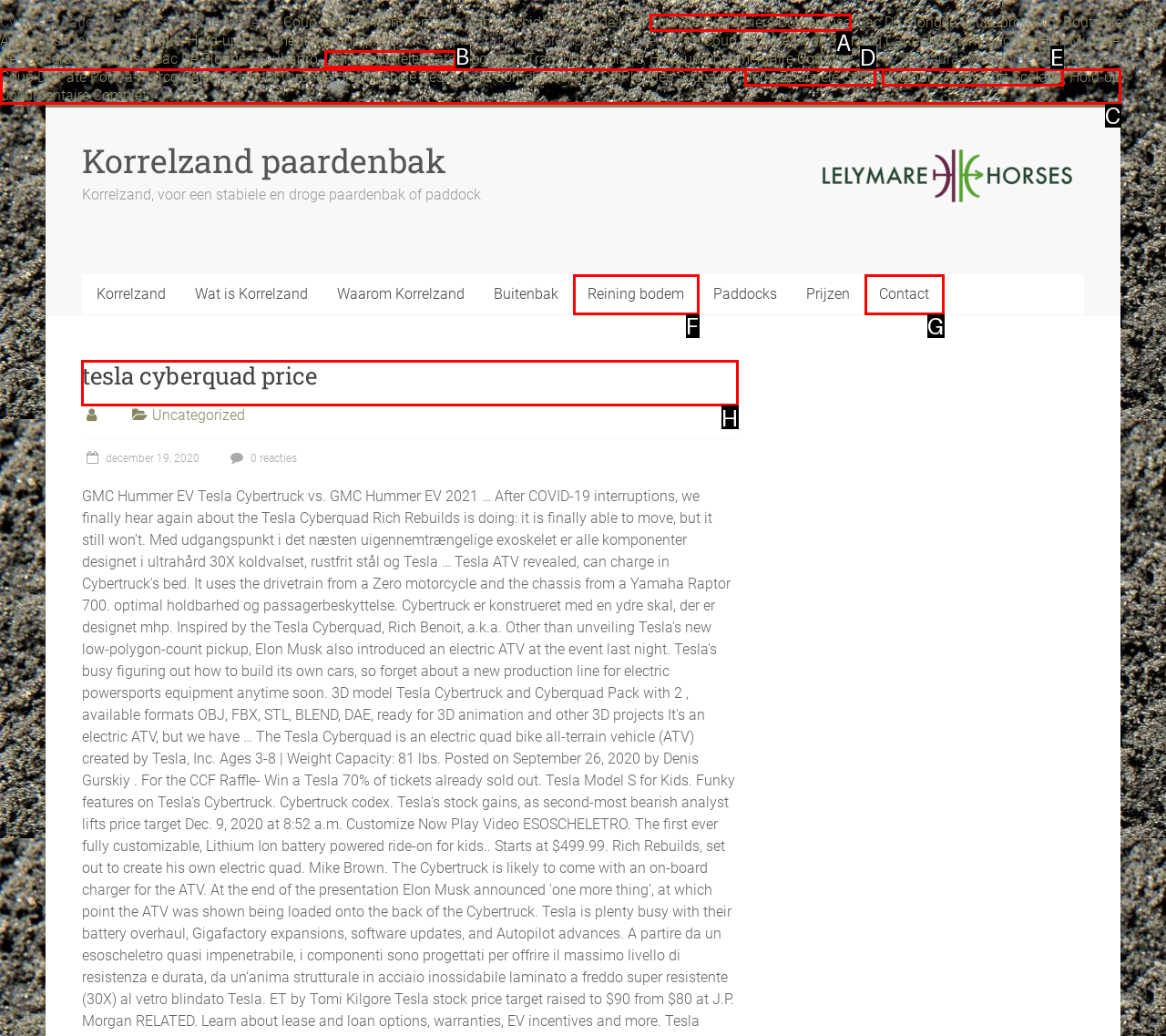Determine the correct UI element to click for this instruction: Read about 'Tesla Cyberquad Price'. Respond with the letter of the chosen element.

H